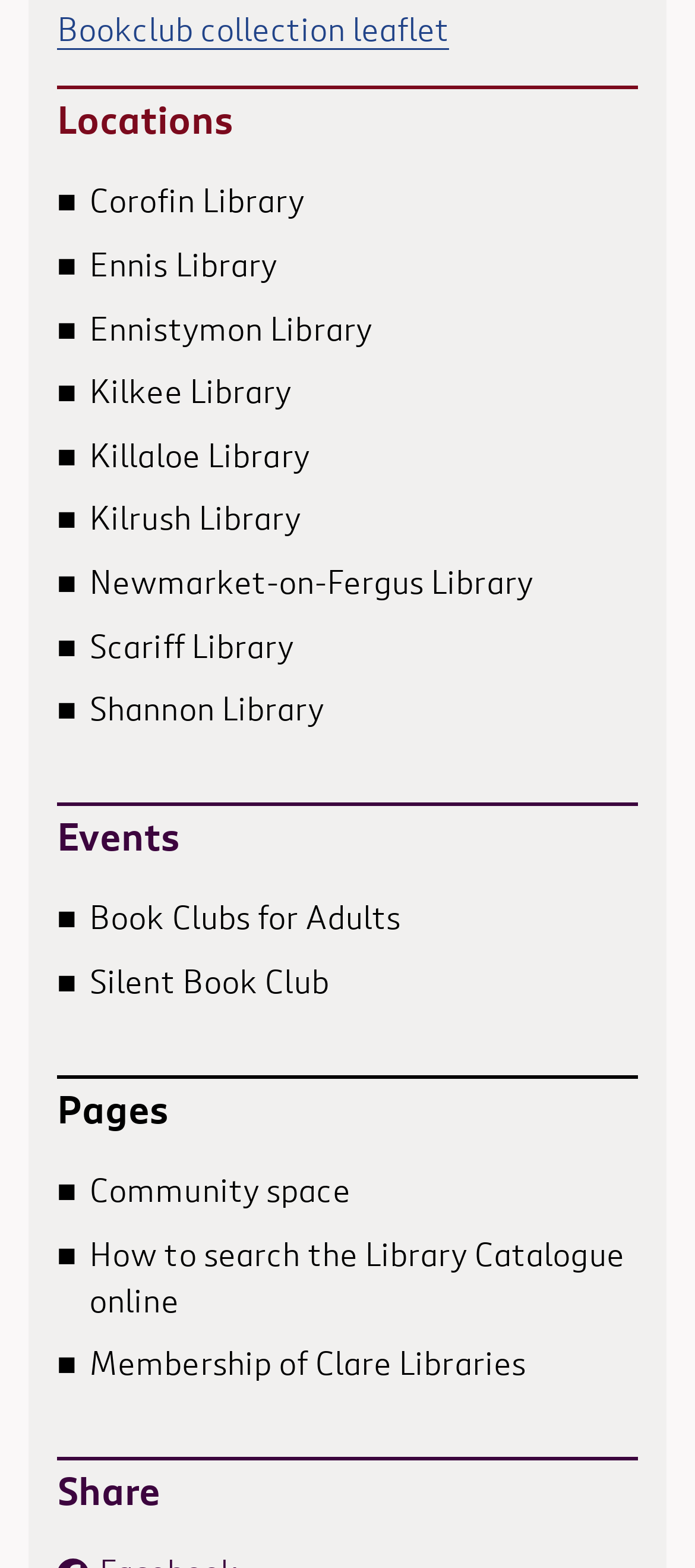Respond to the question below with a single word or phrase:
How many headings are on the webpage?

4